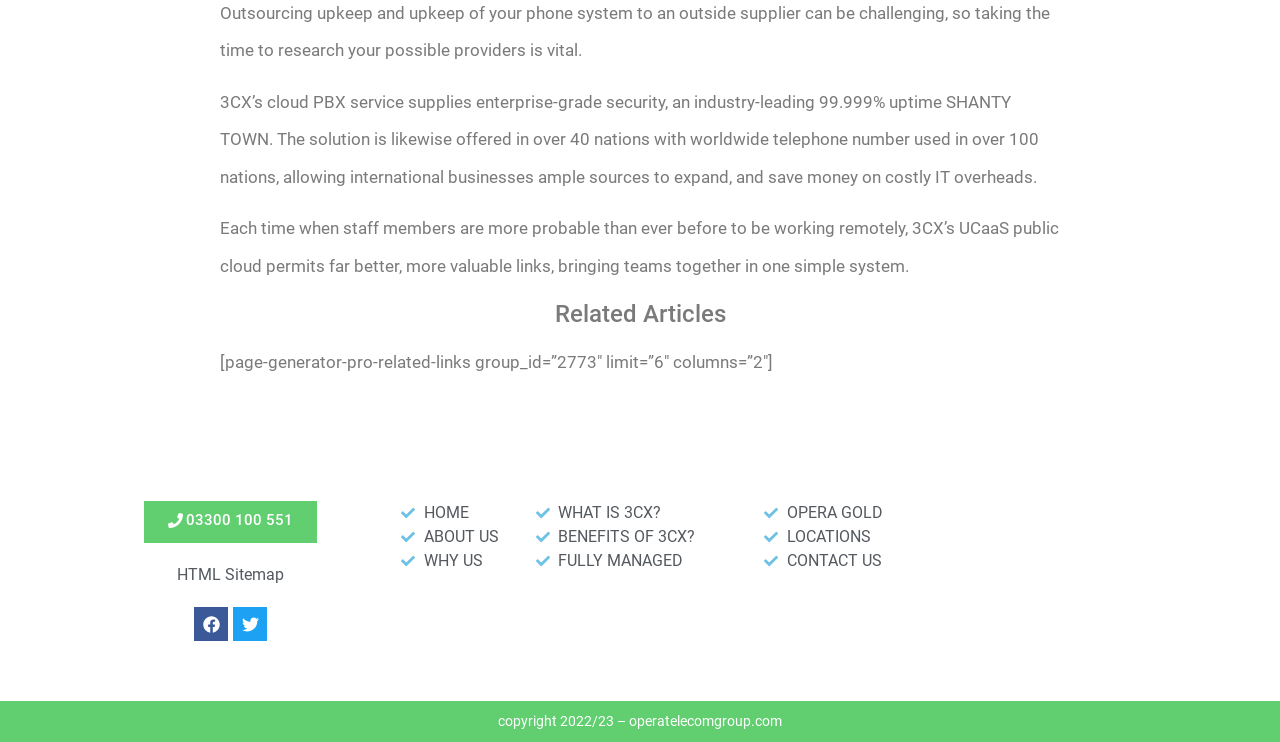Specify the bounding box coordinates of the area that needs to be clicked to achieve the following instruction: "Click the 'HOME' link".

[0.314, 0.676, 0.403, 0.708]